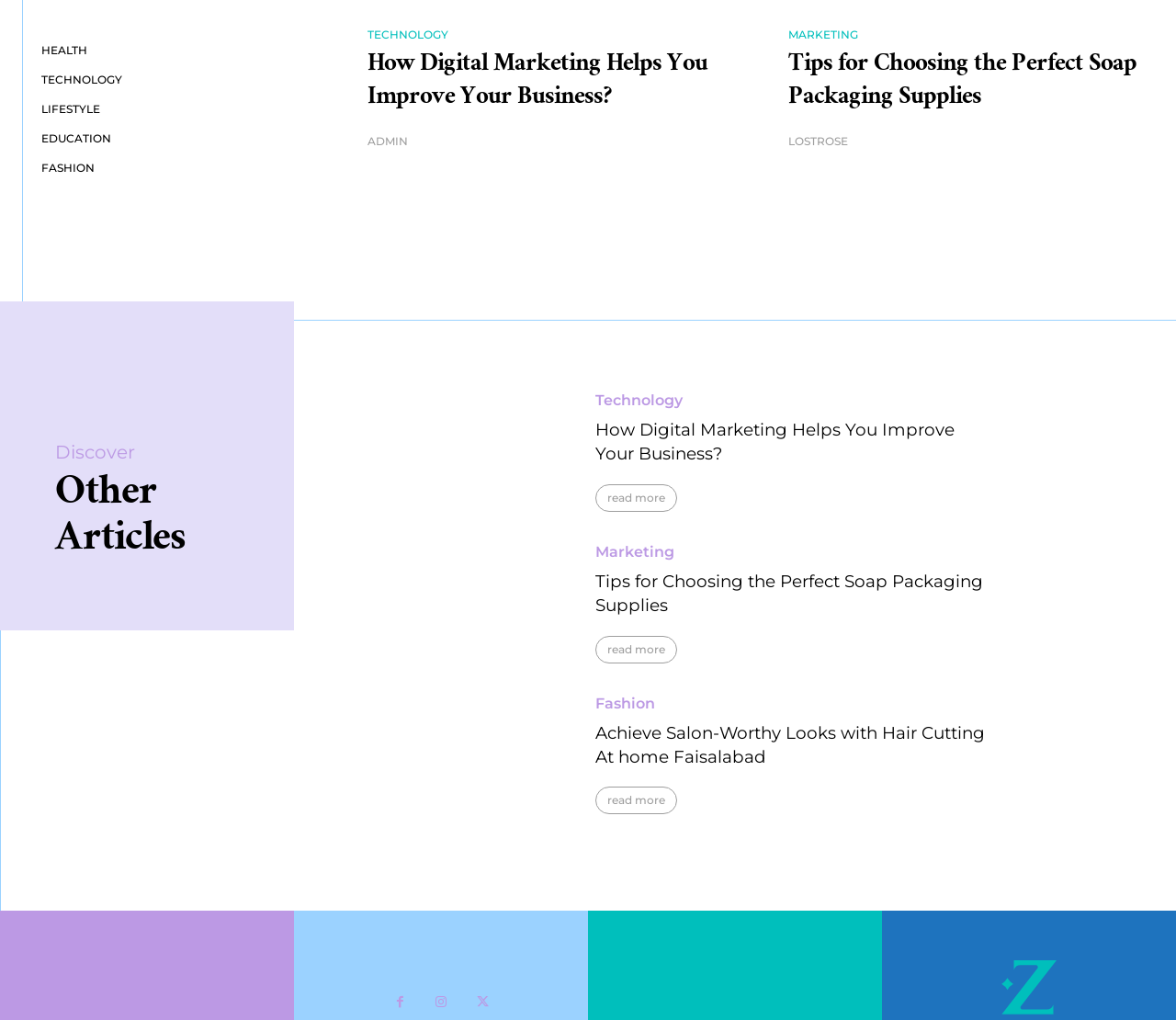Find the bounding box coordinates for the area that must be clicked to perform this action: "Click on read more about Achieve Salon-Worthy Looks with Hair Cutting At home Faisalabad".

[0.507, 0.772, 0.576, 0.799]